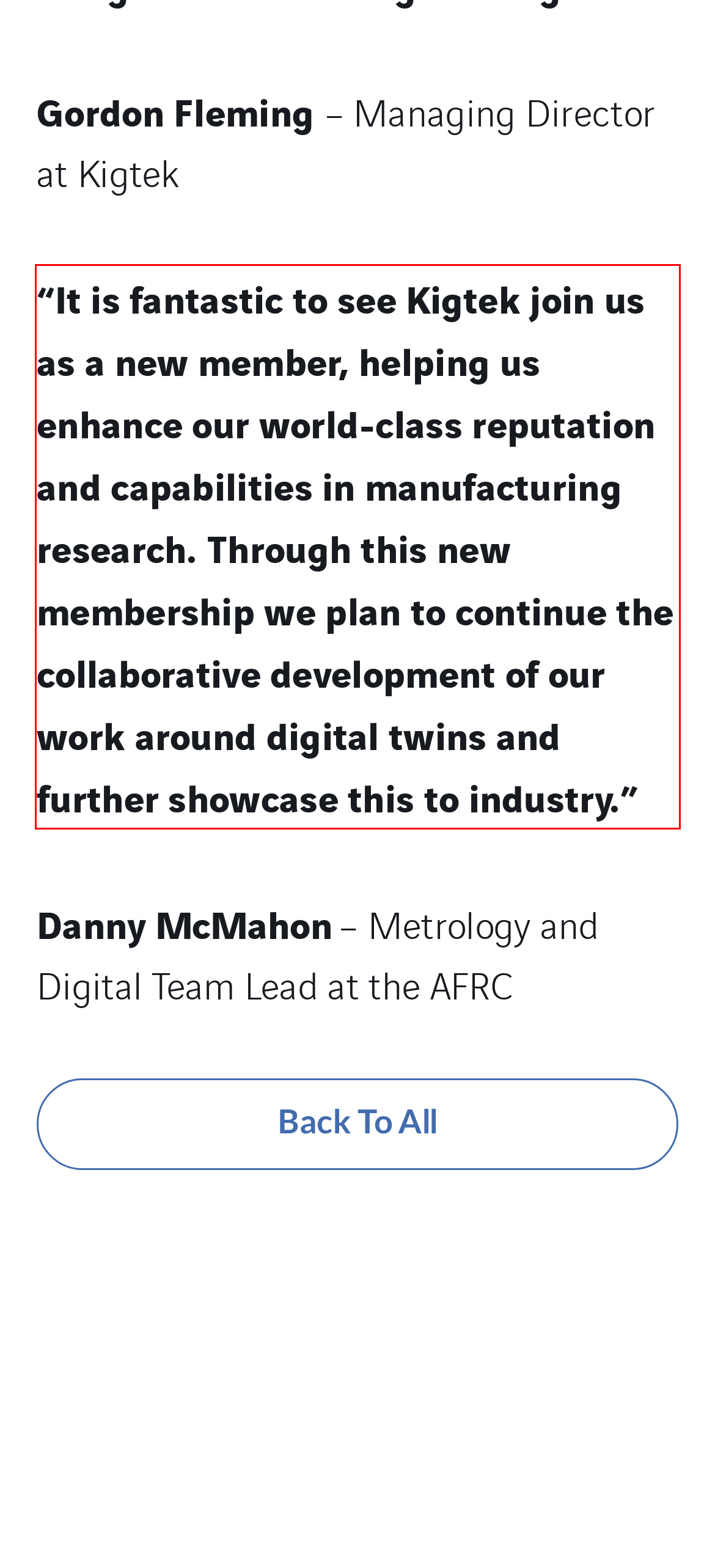Within the provided webpage screenshot, find the red rectangle bounding box and perform OCR to obtain the text content.

“It is fantastic to see Kigtek join us as a new member, helping us enhance our world-class reputation and capabilities in manufacturing research. Through this new membership we plan to continue the collaborative development of our work around digital twins and further showcase this to industry.”